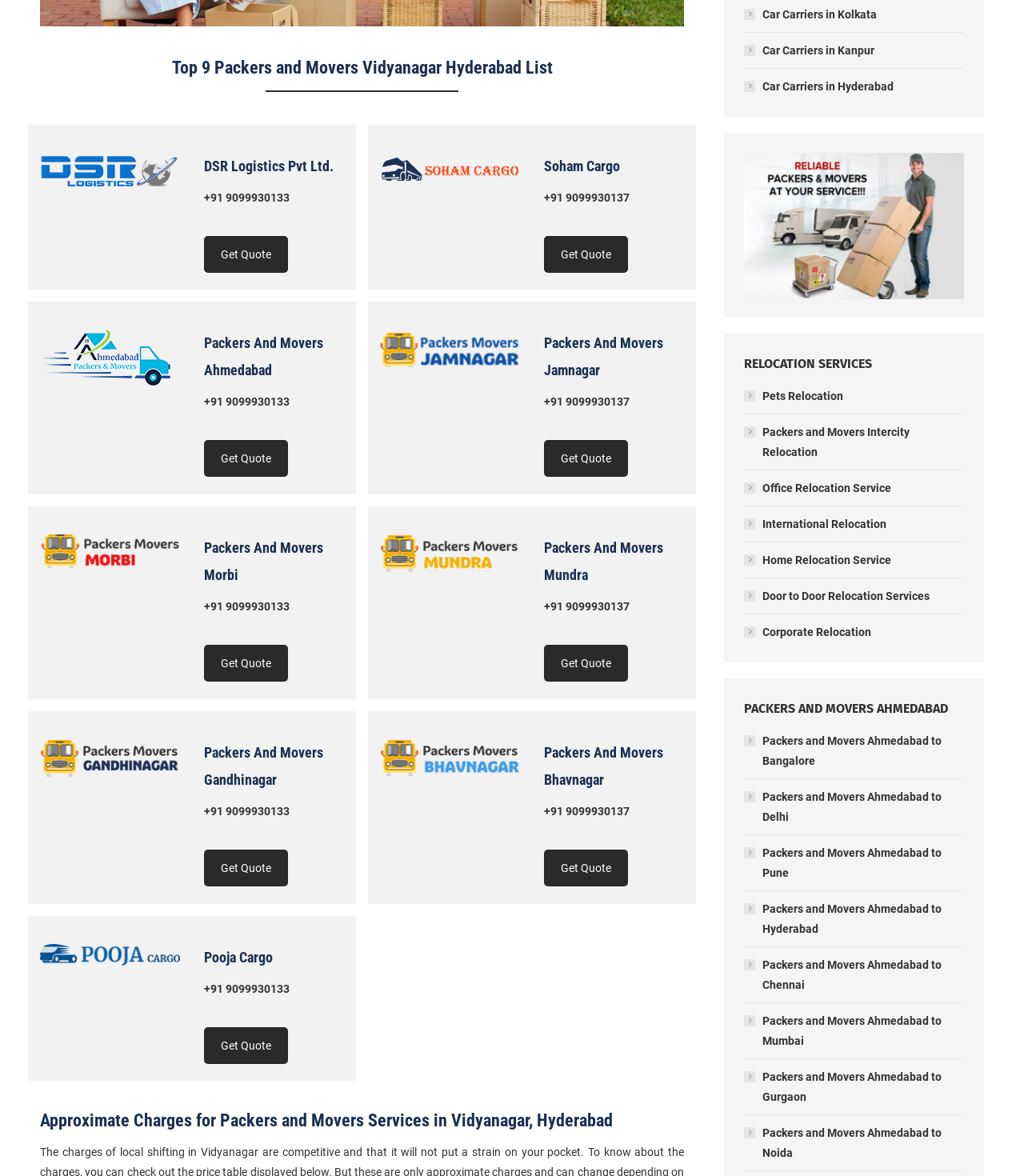Could you determine the bounding box coordinates of the clickable element to complete the instruction: "Get a quote from Packers And Movers Gandhinagar"? Provide the coordinates as four float numbers between 0 and 1, i.e., [left, top, right, bottom].

[0.199, 0.722, 0.281, 0.754]